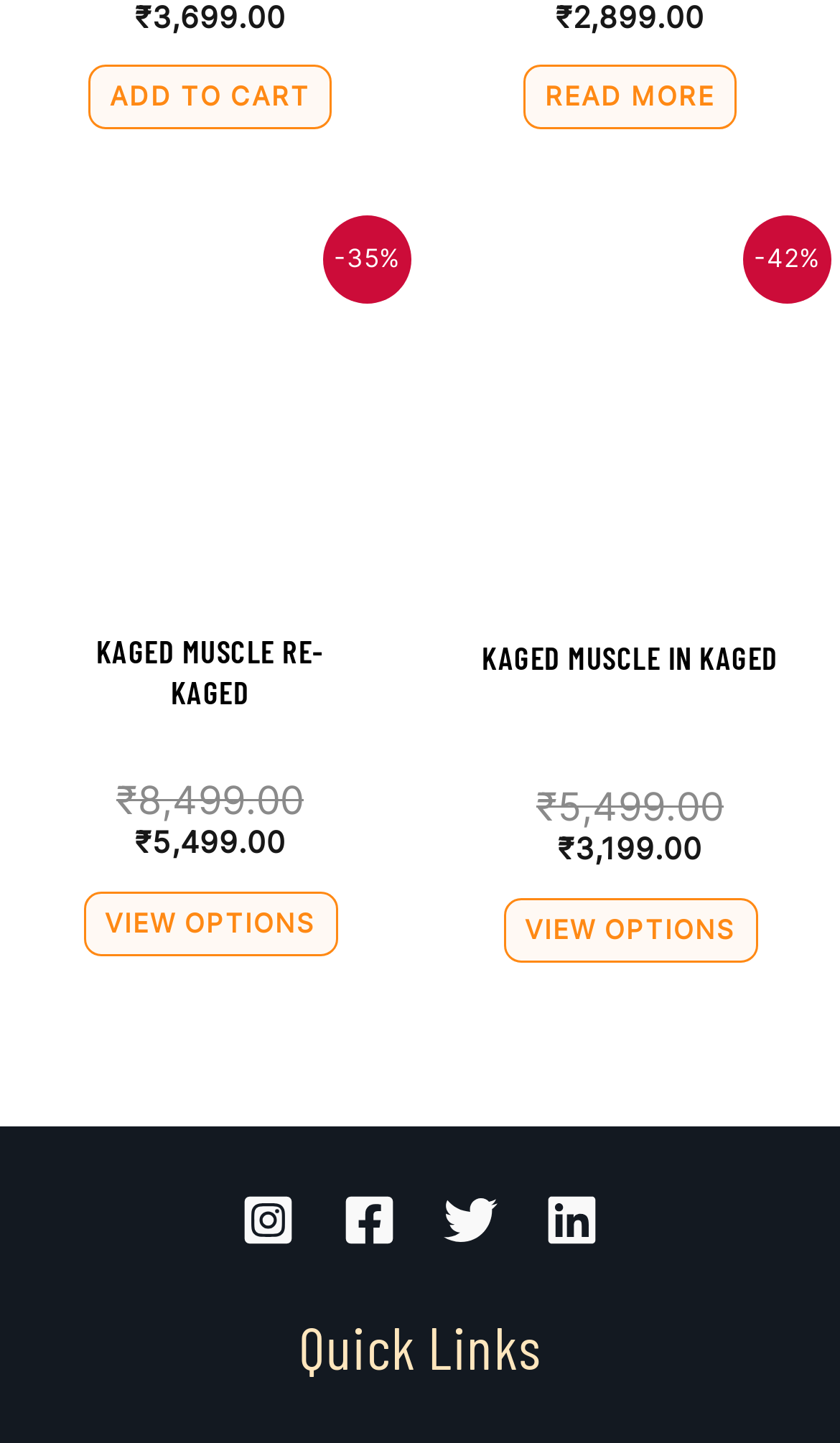Answer the following query with a single word or phrase:
How many products are displayed on this webpage?

4